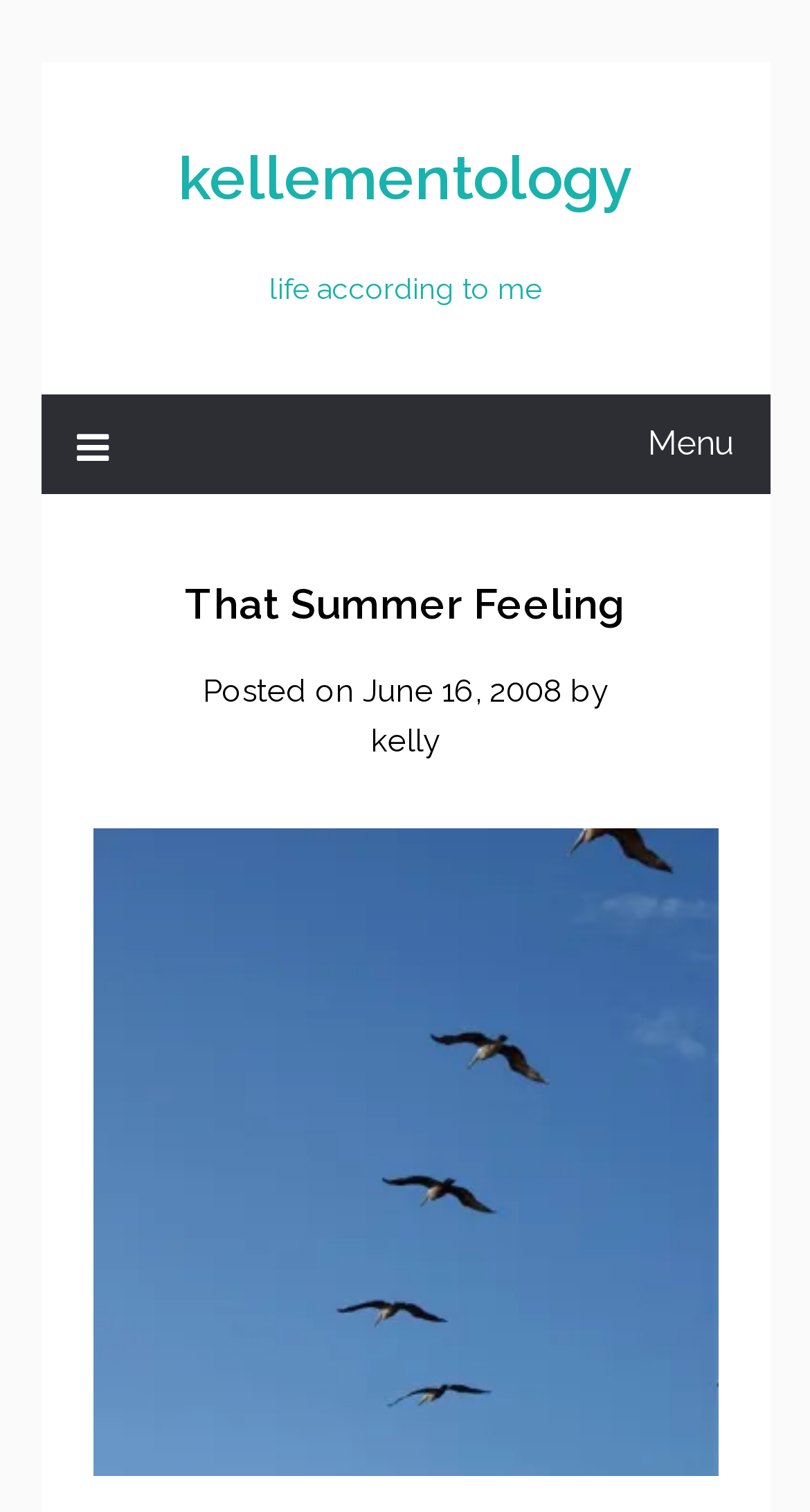Find the bounding box coordinates for the UI element whose description is: "June 16, 2008May 24, 2011". The coordinates should be four float numbers between 0 and 1, in the format [left, top, right, bottom].

[0.447, 0.444, 0.694, 0.469]